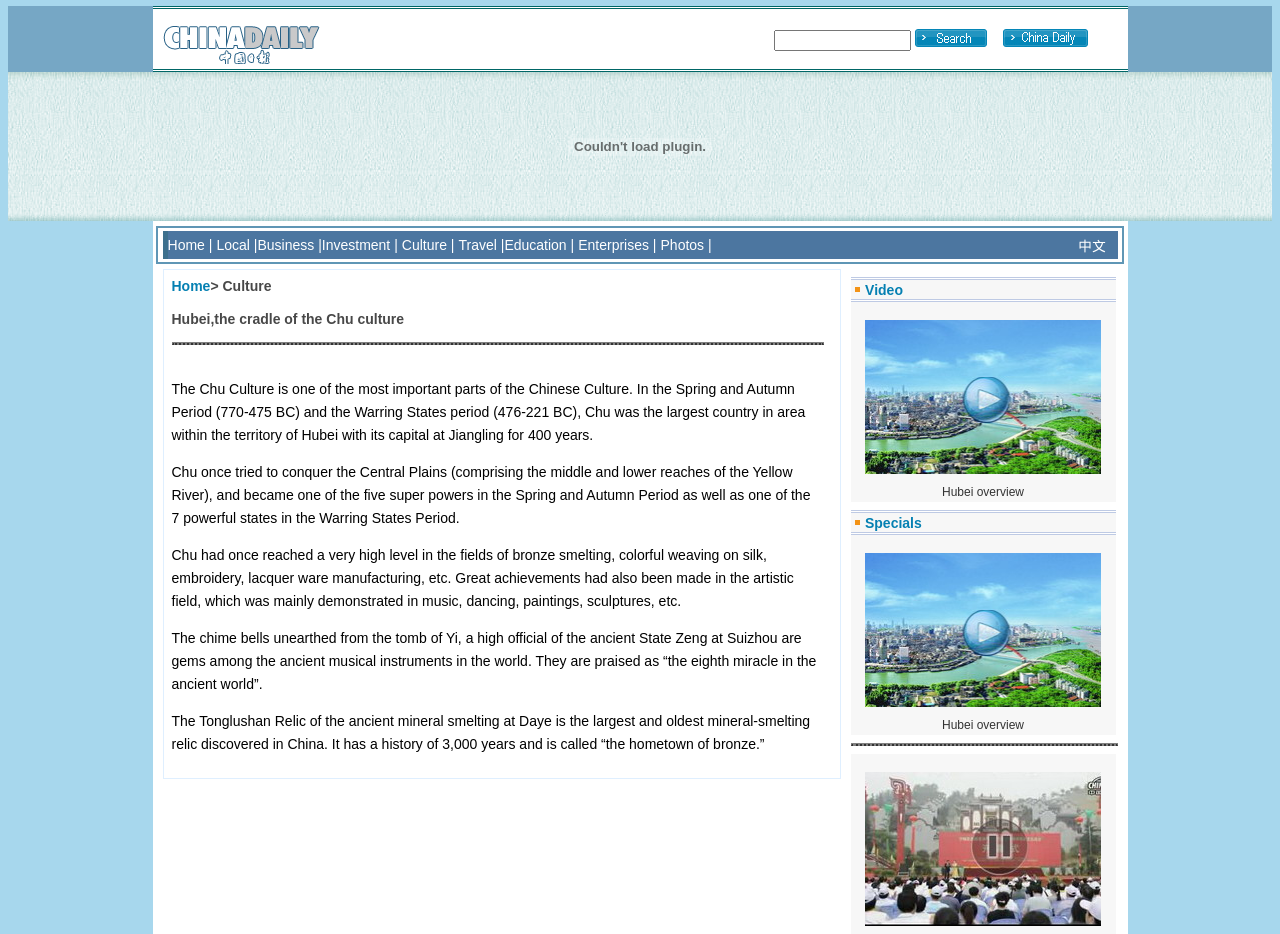How many tables are on the webpage?
Using the image as a reference, give a one-word or short phrase answer.

9